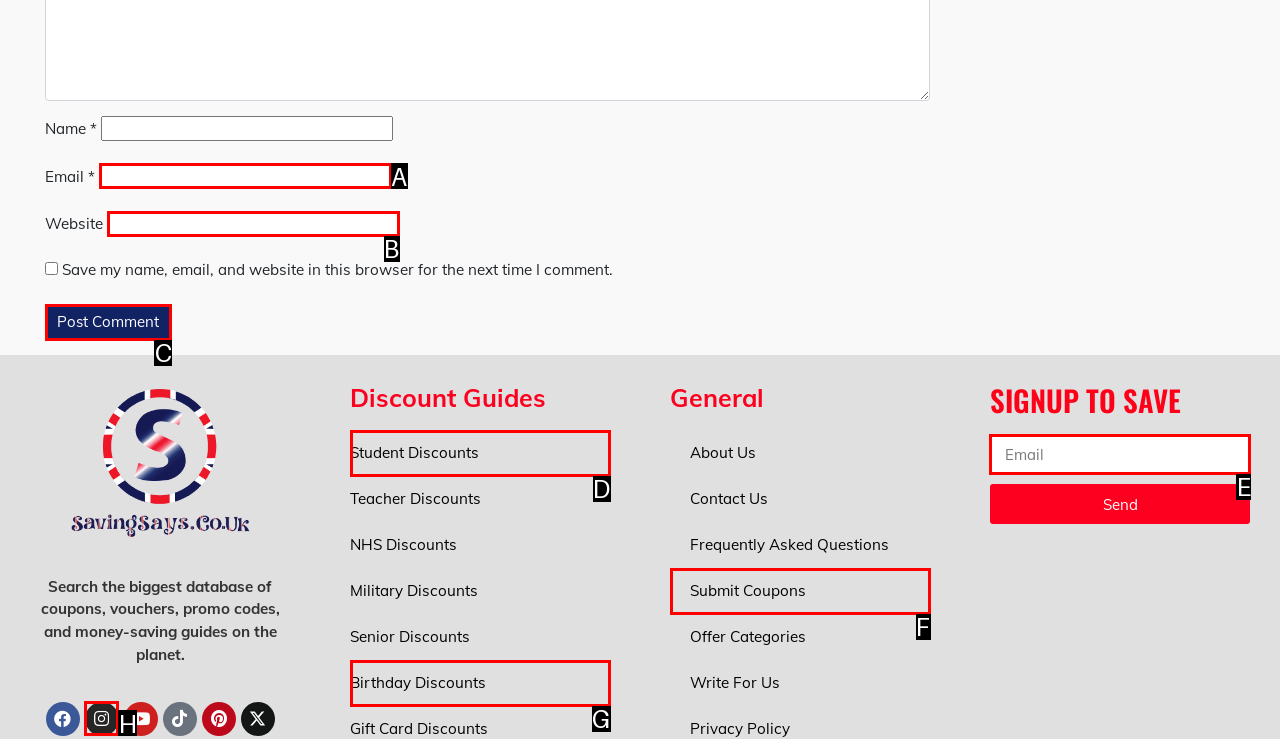Determine which HTML element to click for this task: Submit your email to signup Provide the letter of the selected choice.

E